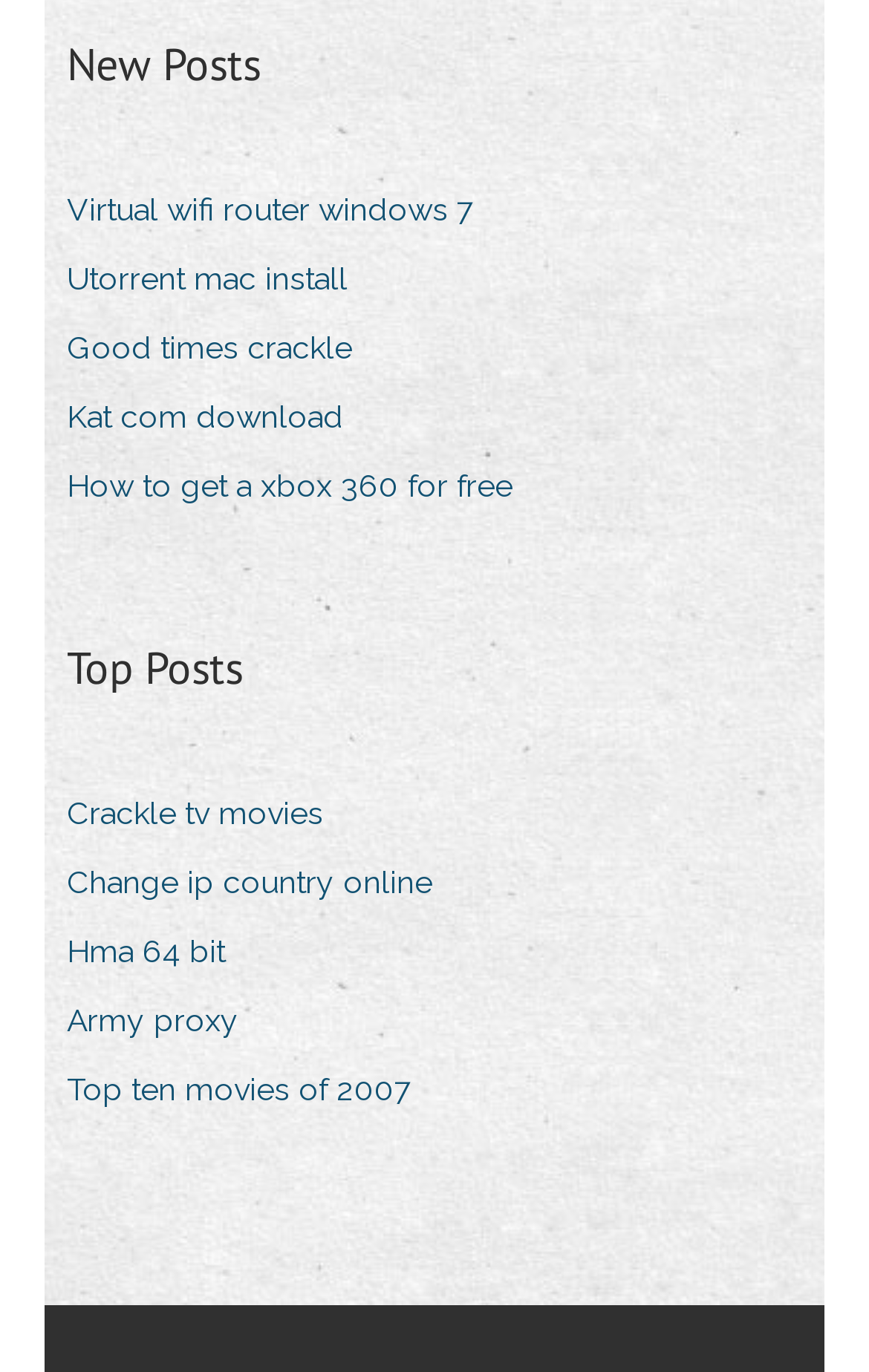Answer the following query concisely with a single word or phrase:
How many links are there in the 'New Posts' section?

5